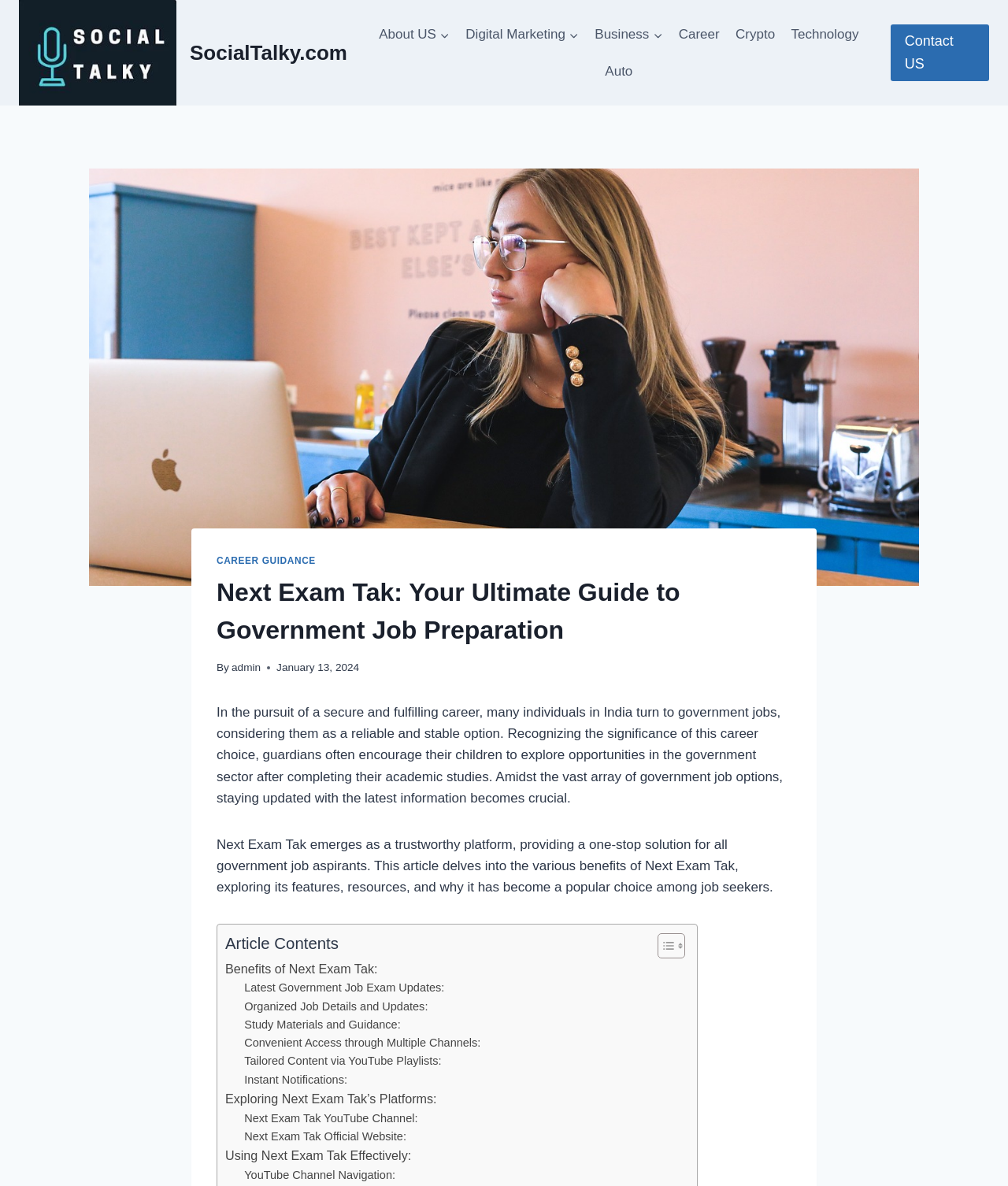Kindly determine the bounding box coordinates of the area that needs to be clicked to fulfill this instruction: "Click on the Socialtalky Logo".

[0.019, 0.0, 0.175, 0.089]